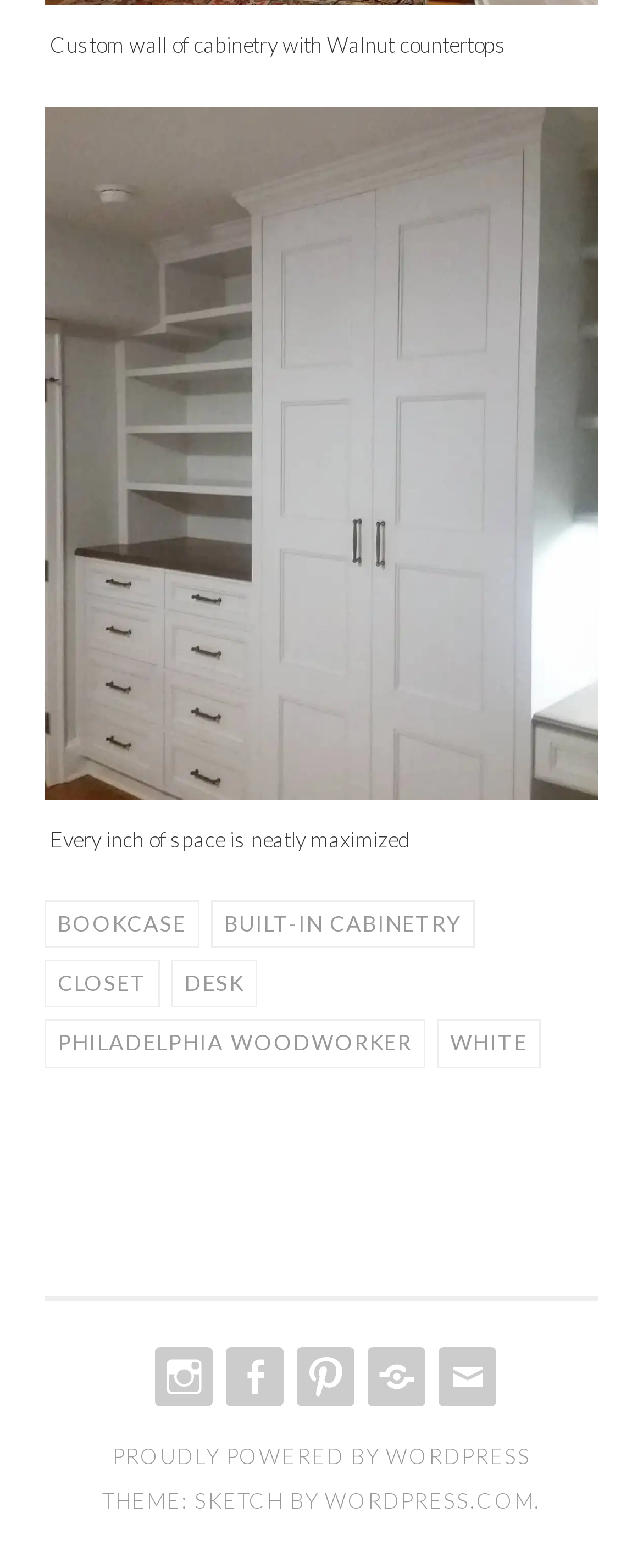Identify the bounding box coordinates of the part that should be clicked to carry out this instruction: "Follow on Instagram".

[0.229, 0.859, 0.329, 0.896]